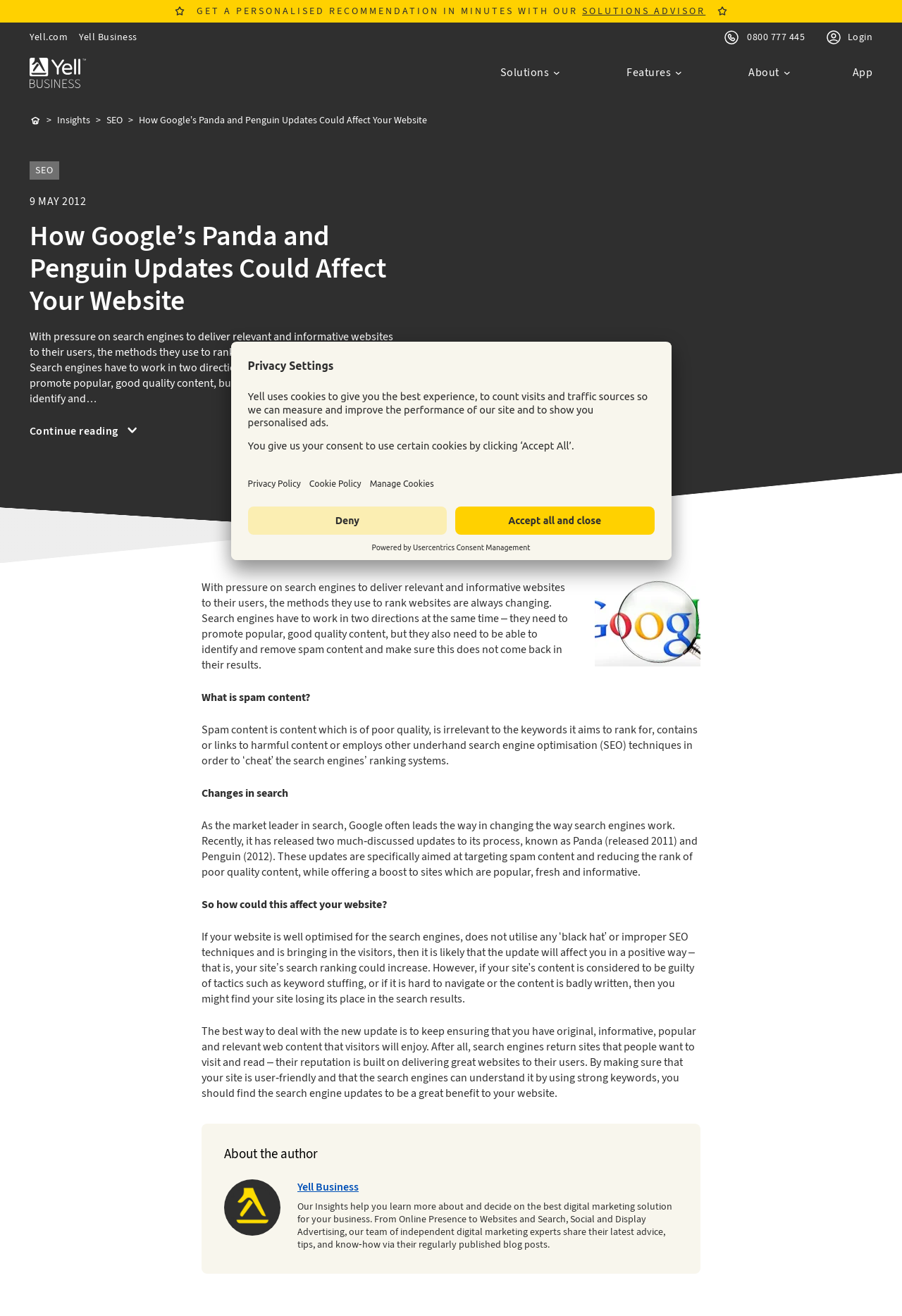What is spam content?
Answer the question with just one word or phrase using the image.

Poor quality content